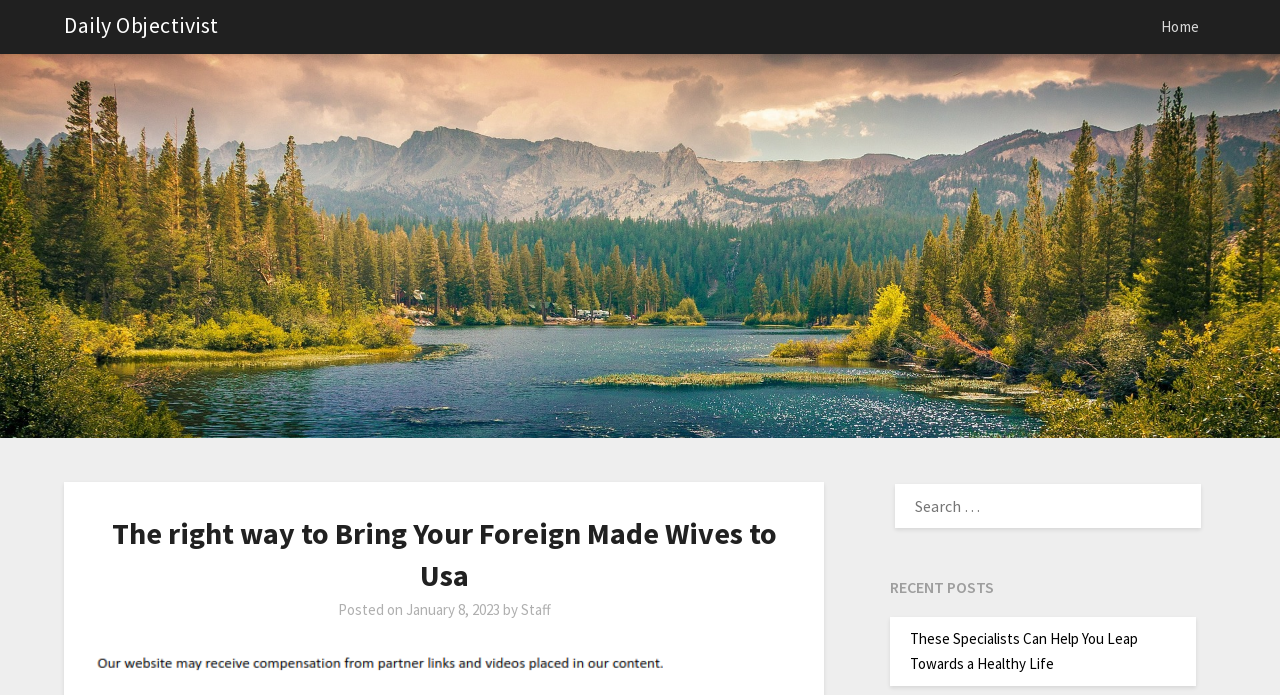What is the name of the website?
We need a detailed and meticulous answer to the question.

I determined the answer by looking at the top-left corner of the webpage, where I found the logo and the text 'Daily Objectivist', which is likely the name of the website.